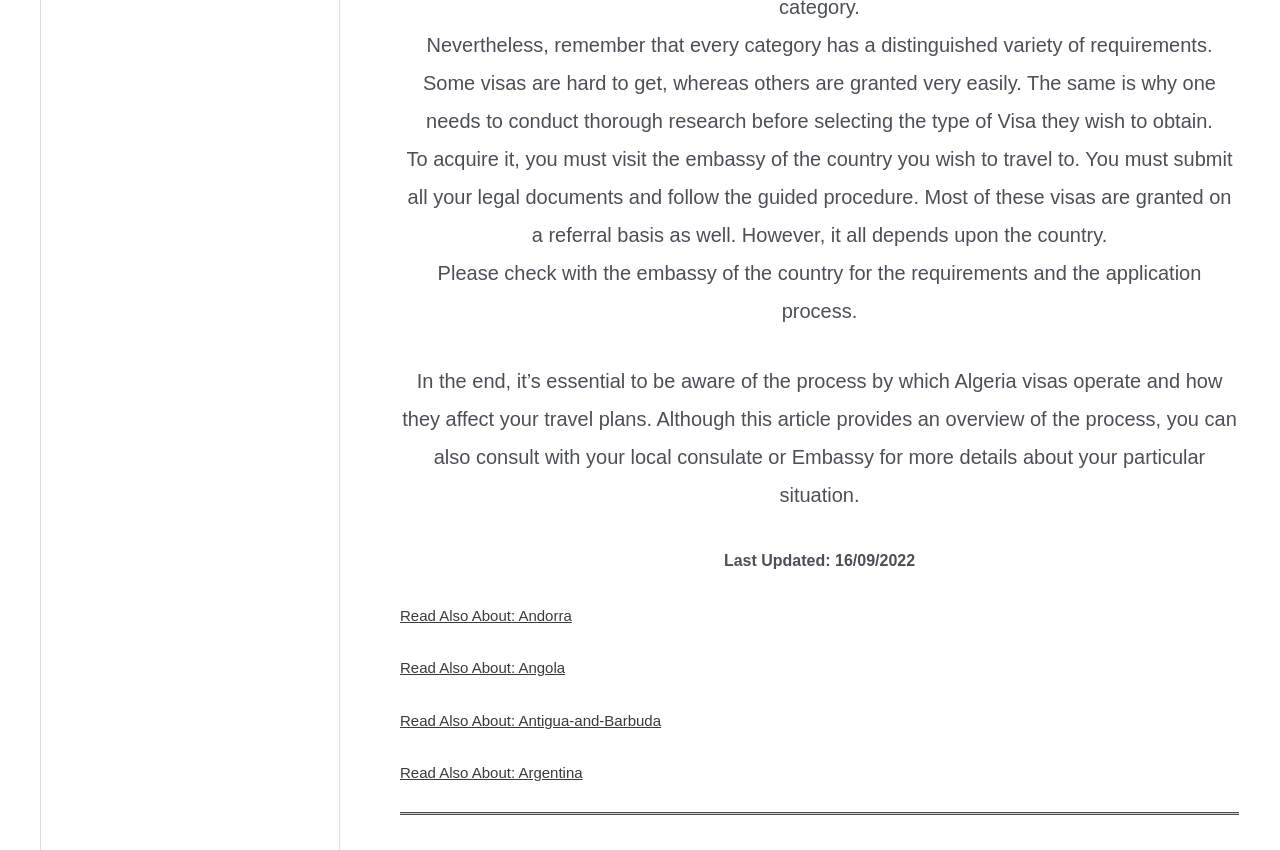How are most visas granted?
Relying on the image, give a concise answer in one word or a brief phrase.

On a referral basis